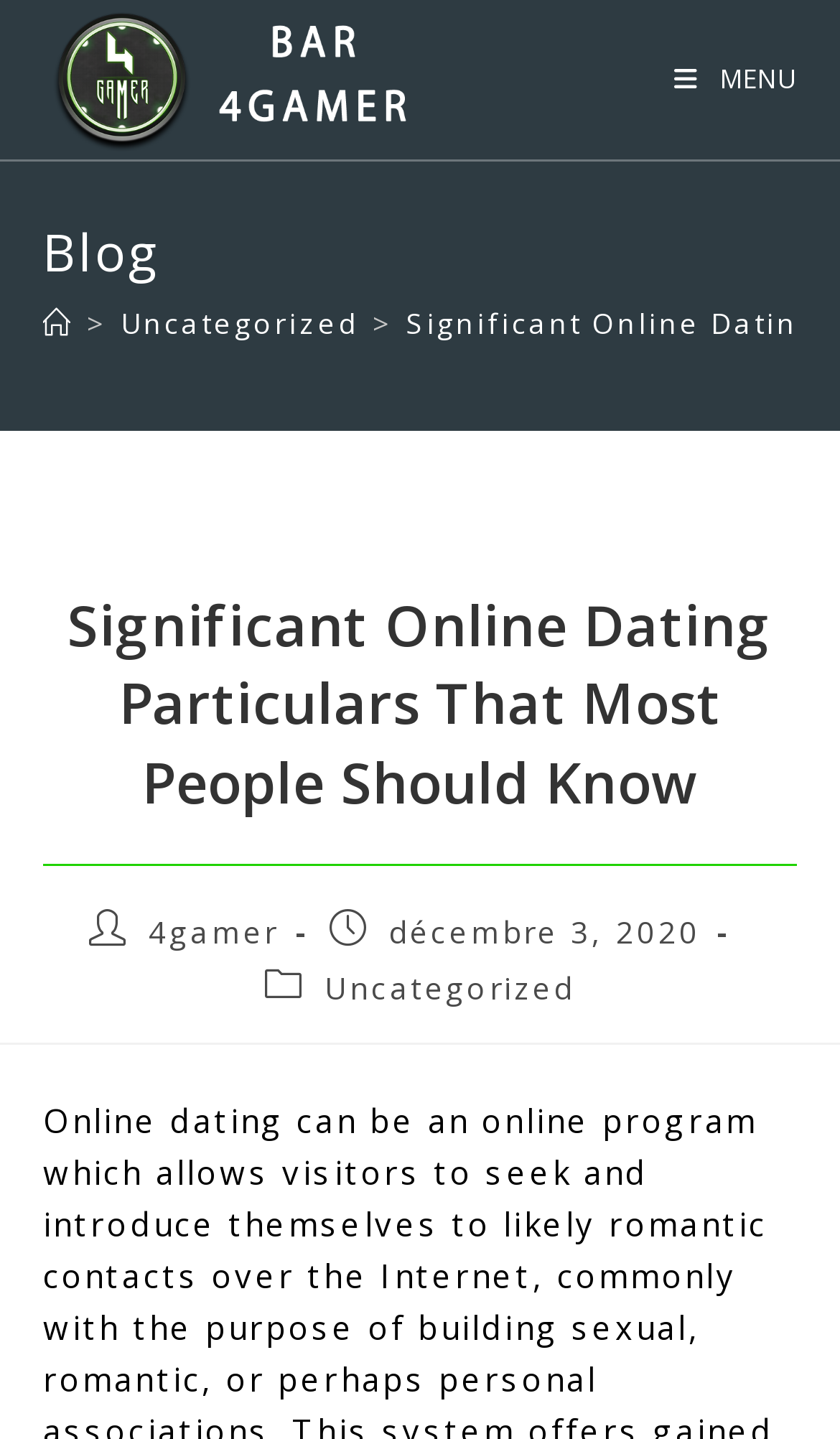Locate the bounding box coordinates of the UI element described by: "534". Provide the coordinates as four float numbers between 0 and 1, formatted as [left, top, right, bottom].

None